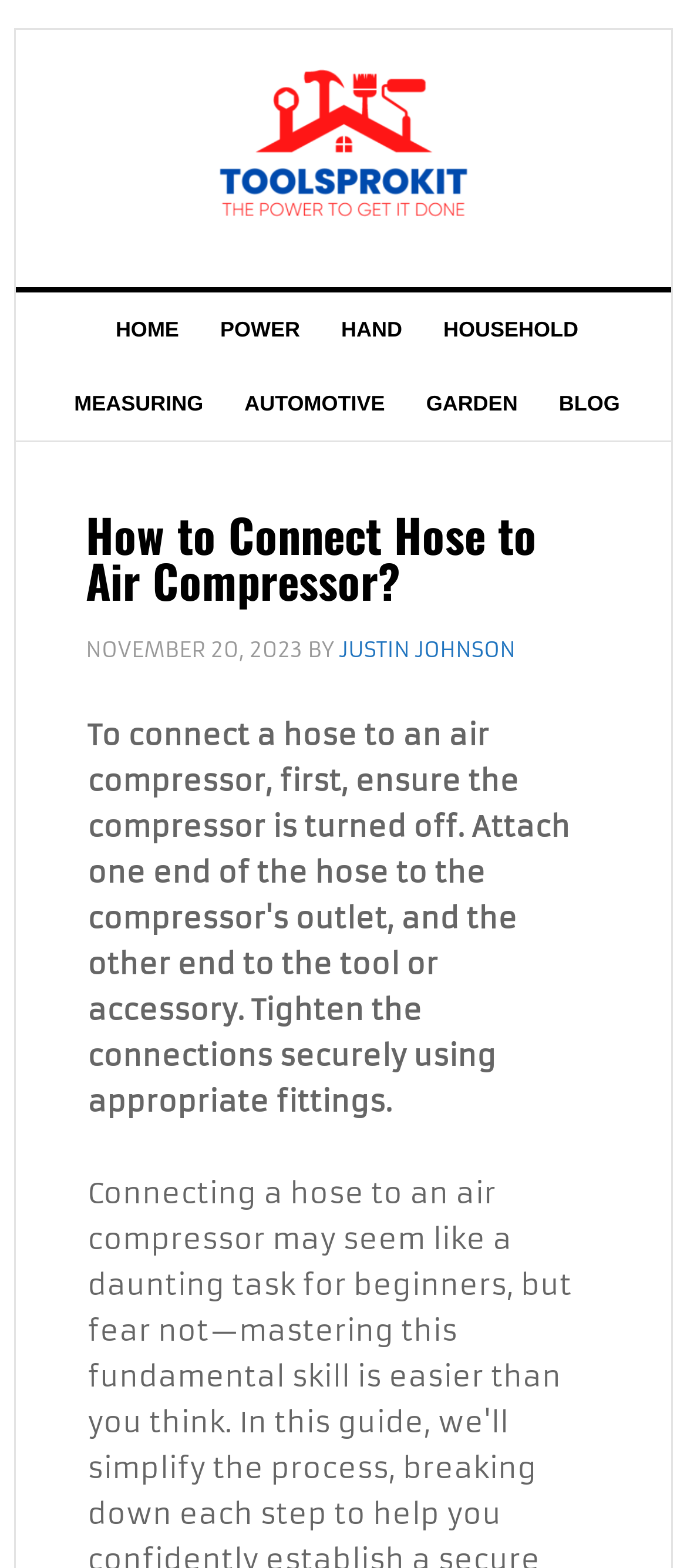What is the date of the article?
We need a detailed and meticulous answer to the question.

I found the date of the article by looking at the time element, which is located below the heading and contains the text 'NOVEMBER 20, 2023'.